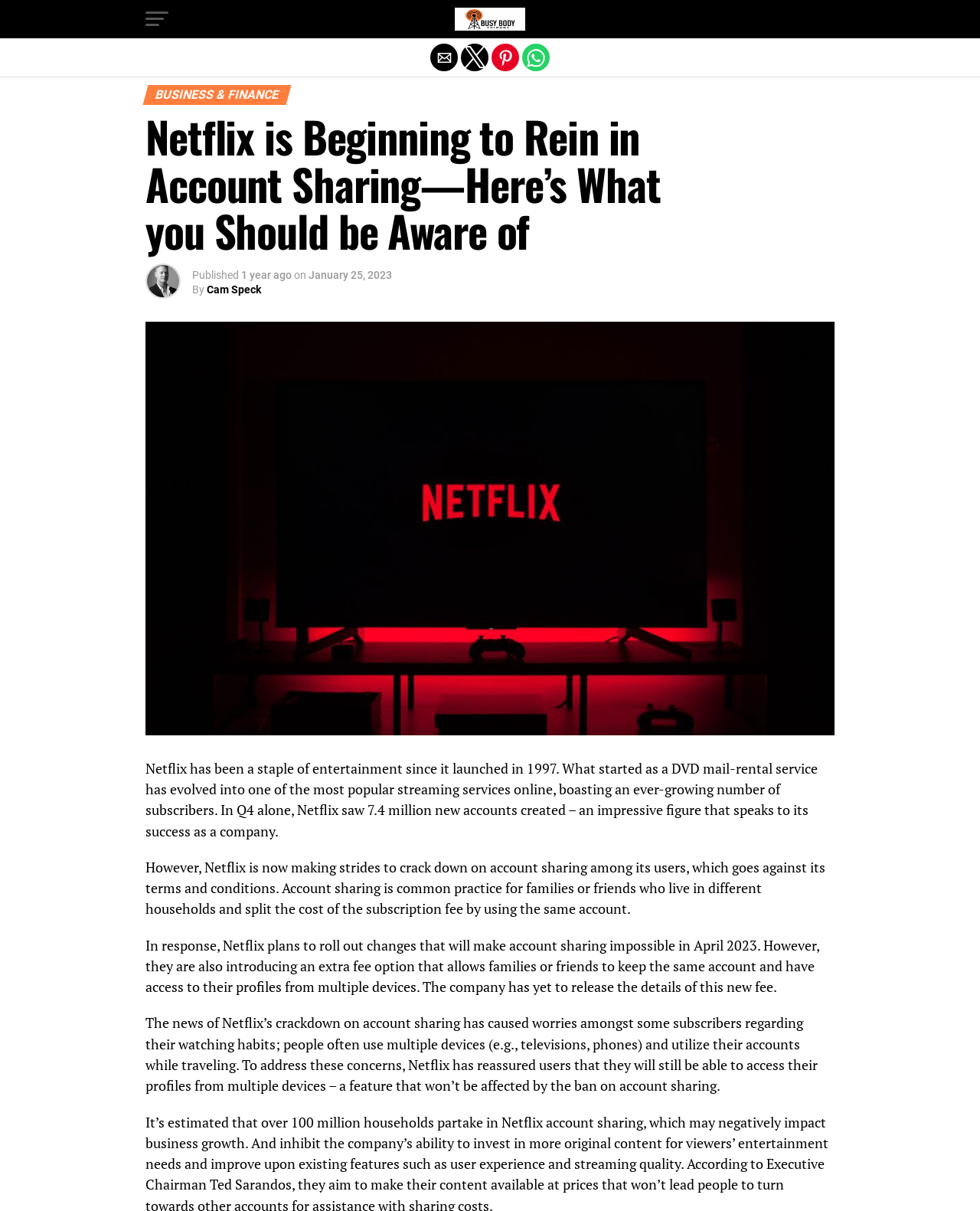What is Netflix's plan to address account sharing?
Provide an in-depth answer to the question, covering all aspects.

According to the article, Netflix plans to roll out changes that will make account sharing impossible, but they are also introducing an extra fee option that allows families or friends to keep the same account and have access to their profiles from multiple devices.